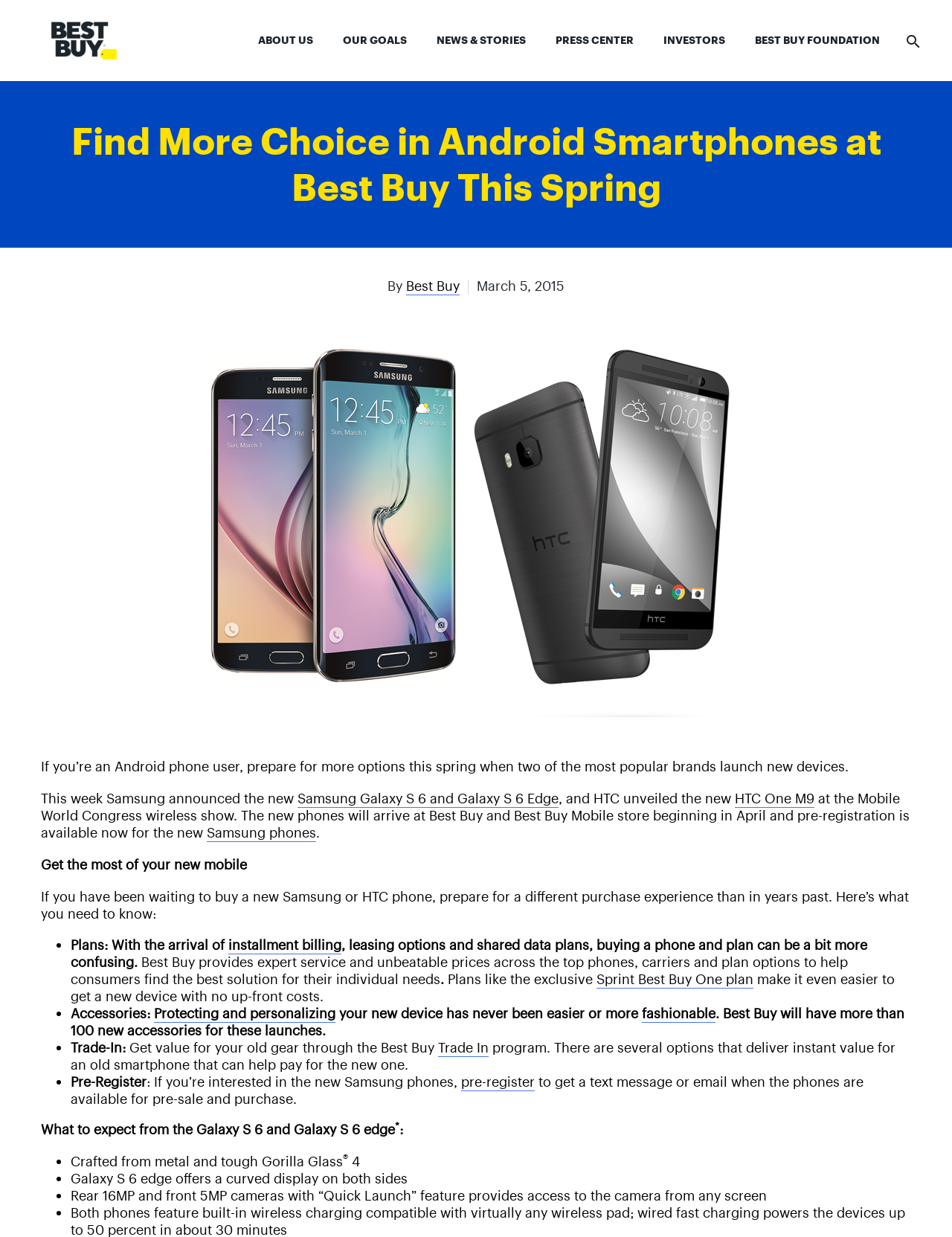Please locate the bounding box coordinates of the element's region that needs to be clicked to follow the instruction: "Pre-register for the new Samsung phones". The bounding box coordinates should be provided as four float numbers between 0 and 1, i.e., [left, top, right, bottom].

[0.484, 0.868, 0.562, 0.882]